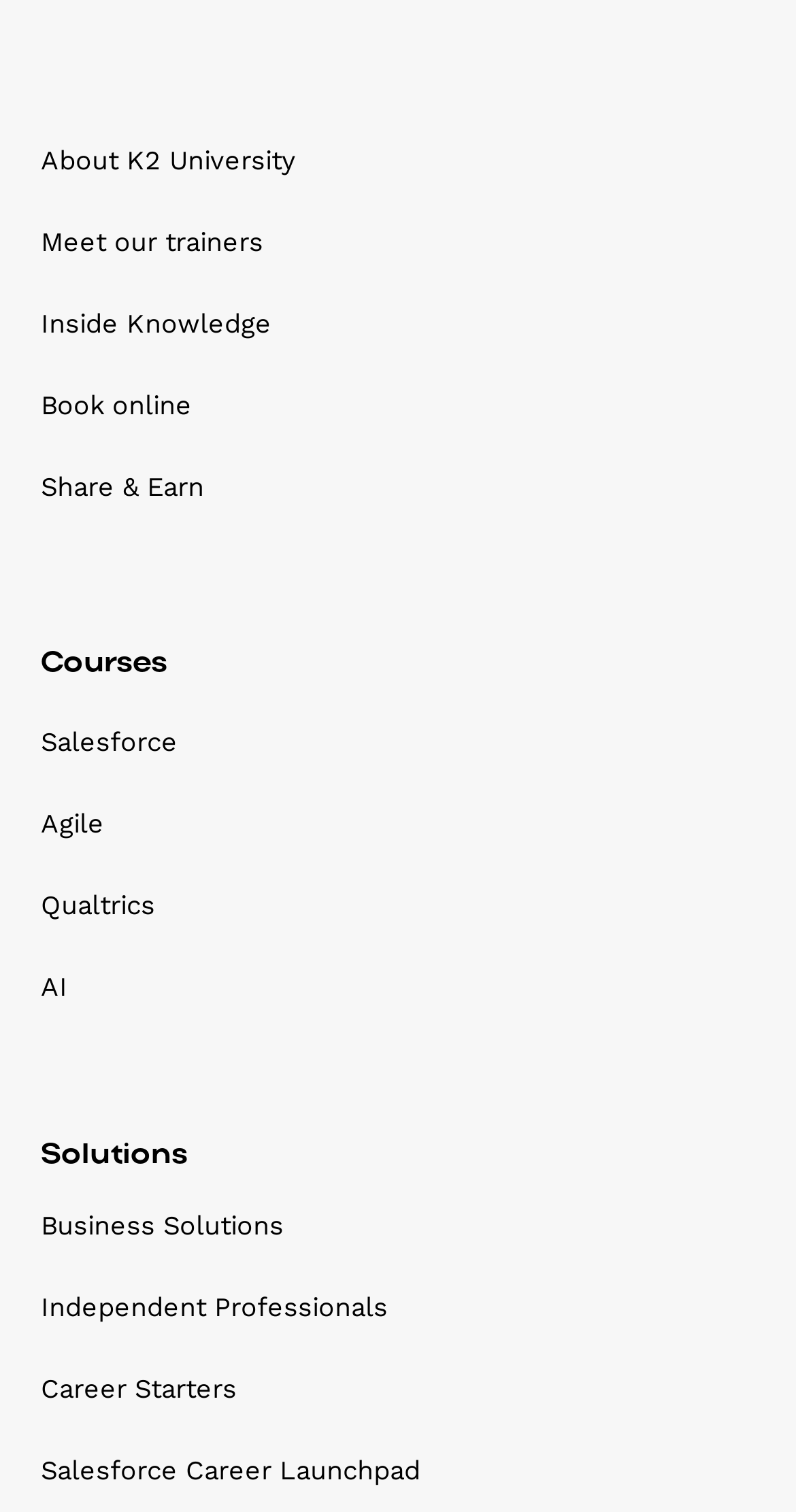Provide a one-word or short-phrase response to the question:
How many links are under the 'Courses' heading?

5